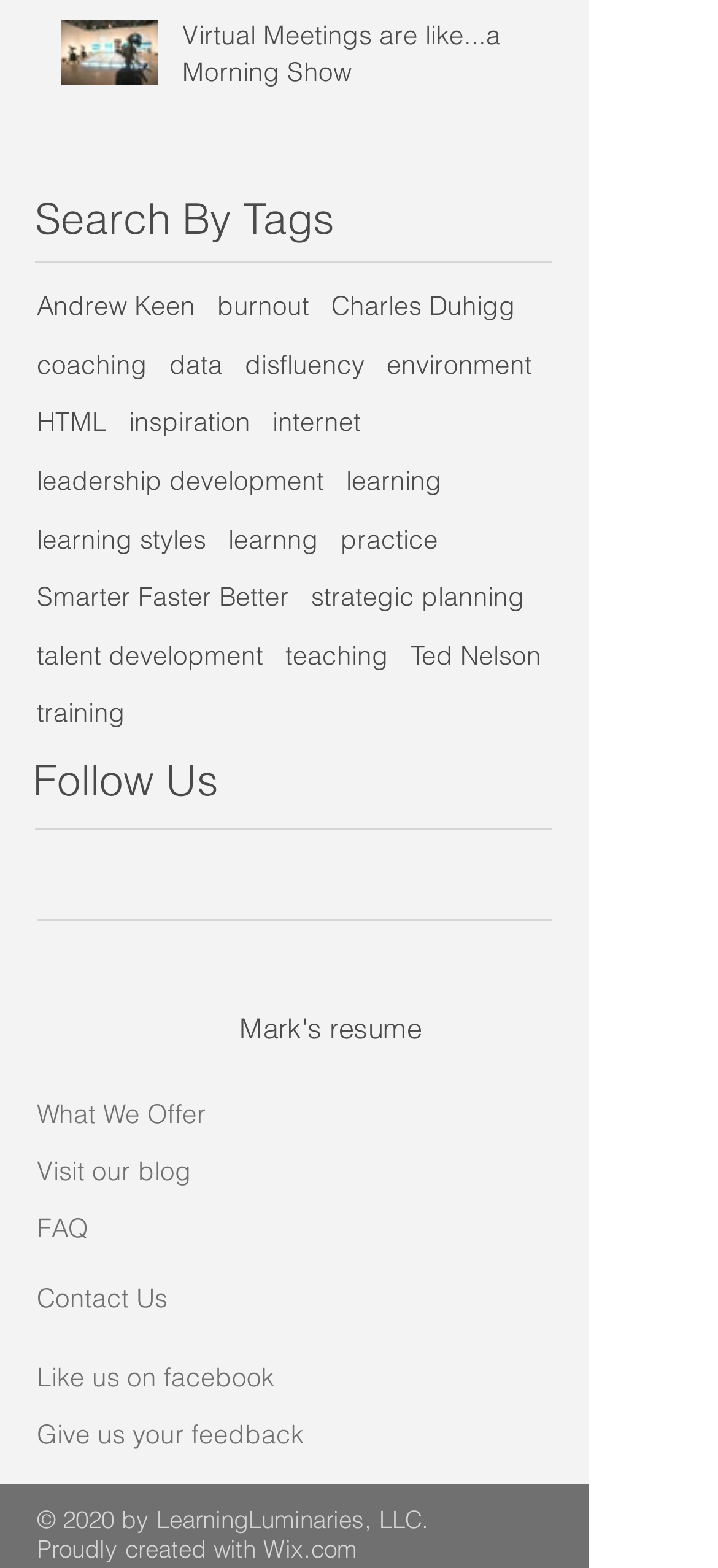What is the purpose of the 'tags' navigation menu?
Your answer should be a single word or phrase derived from the screenshot.

To search by tags